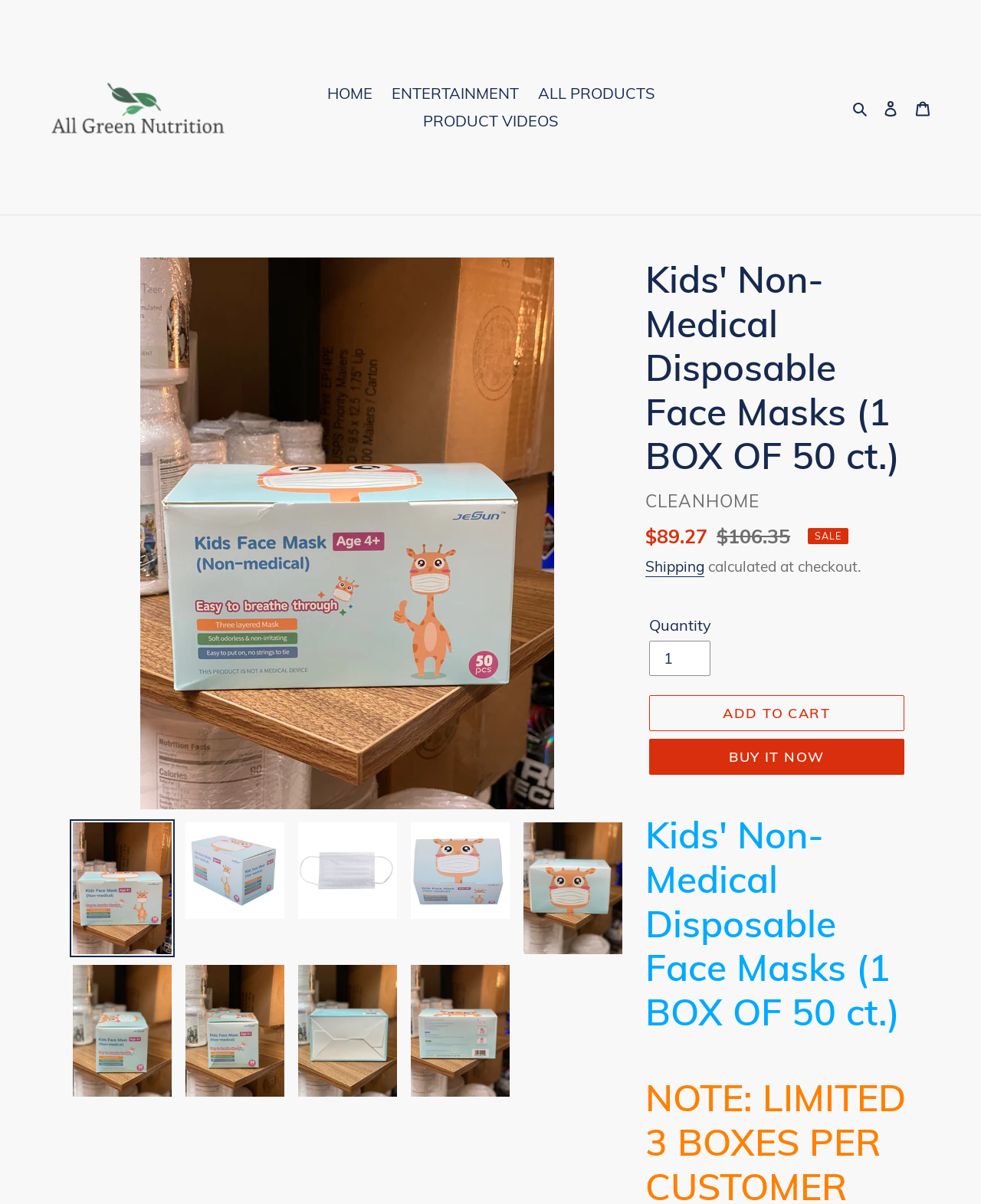Please look at the image and answer the question with a detailed explanation: What is the vendor of the face masks?

I found the vendor of the face masks by looking at the product description section. The vendor is listed as 'CLEANHOME'.